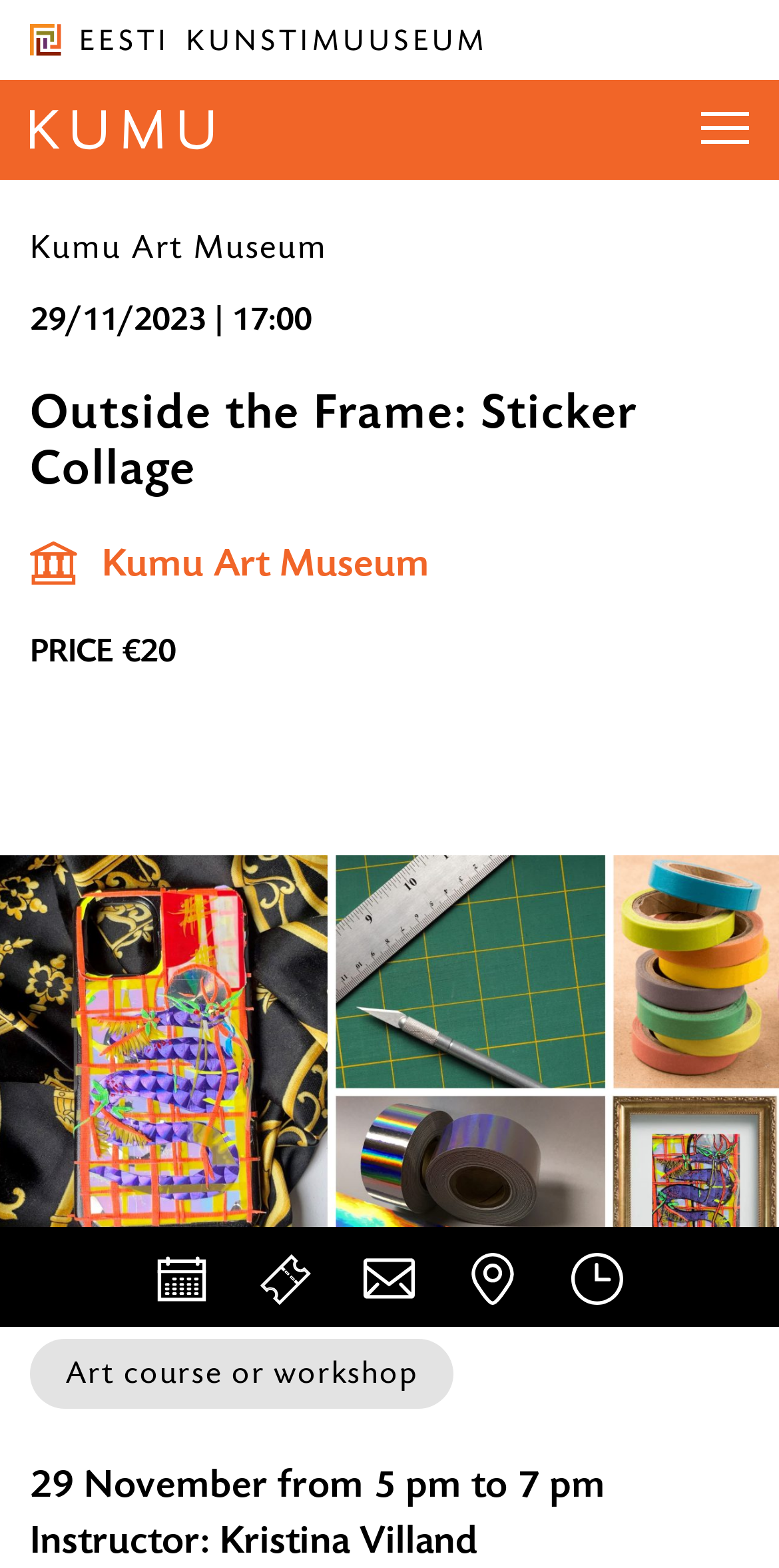Determine the bounding box coordinates for the clickable element required to fulfill the instruction: "Explore the 'Kumu Art Museum' page". Provide the coordinates as four float numbers between 0 and 1, i.e., [left, top, right, bottom].

[0.038, 0.073, 0.278, 0.102]